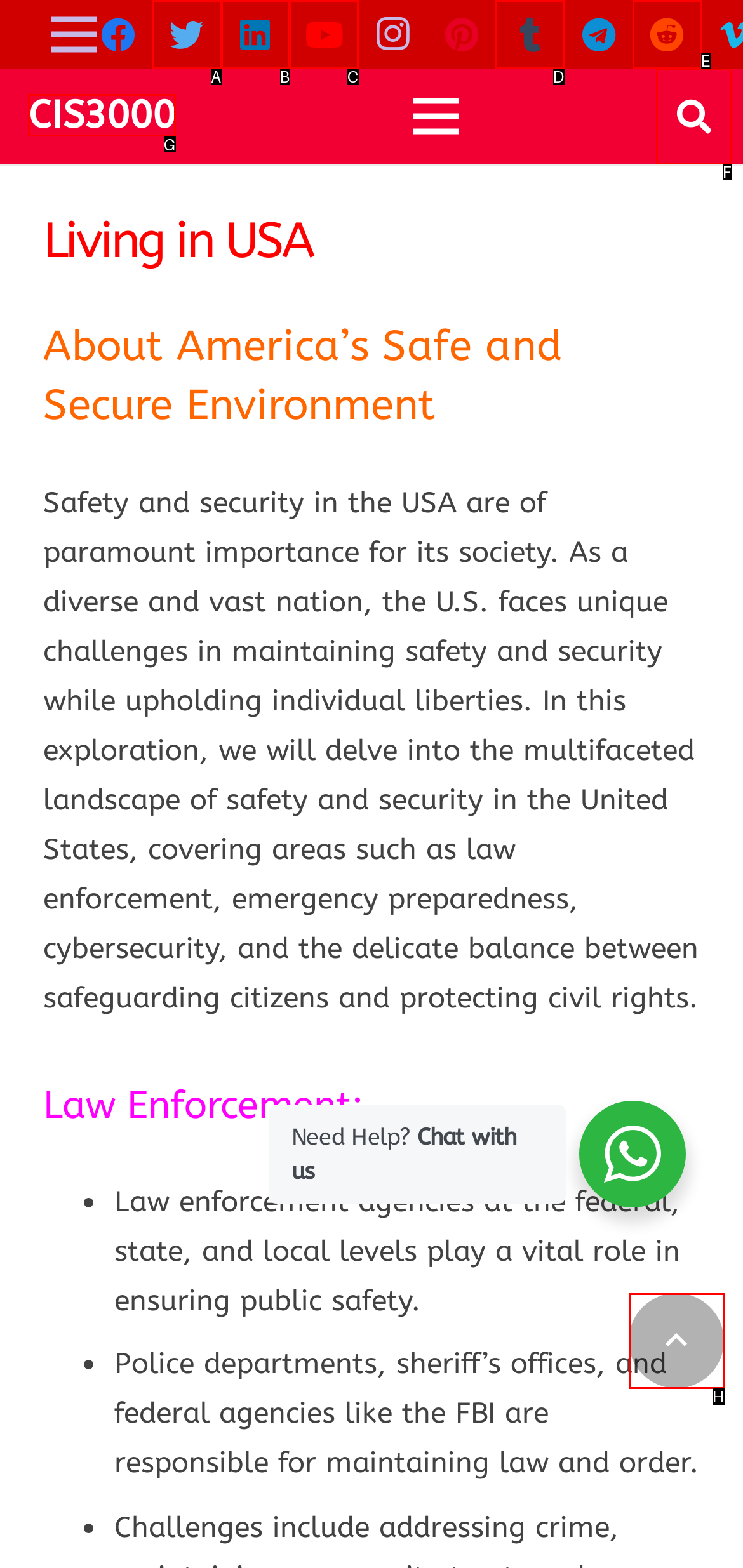Which option should I select to accomplish the task: Go to CIS3000? Respond with the corresponding letter from the given choices.

G